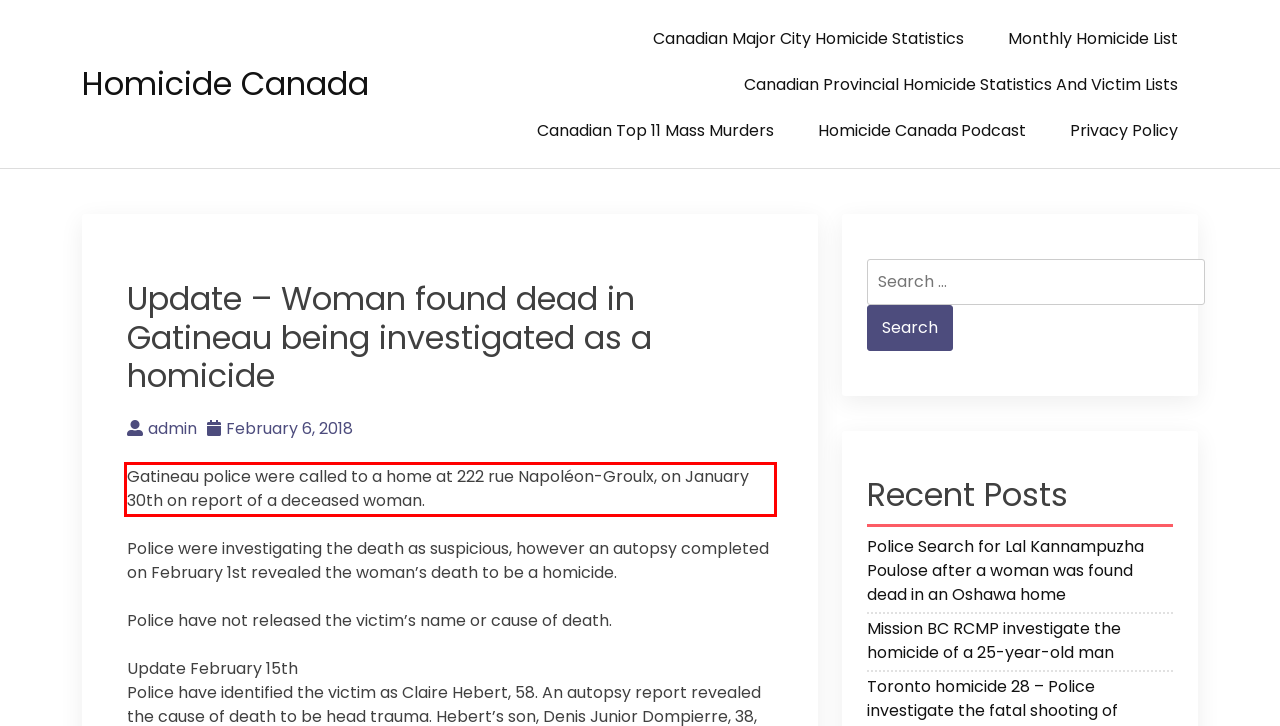Using the webpage screenshot, recognize and capture the text within the red bounding box.

​Gatineau police were called to a home at 222 rue Napoléon-Groulx, on January 30th on report of a deceased woman.